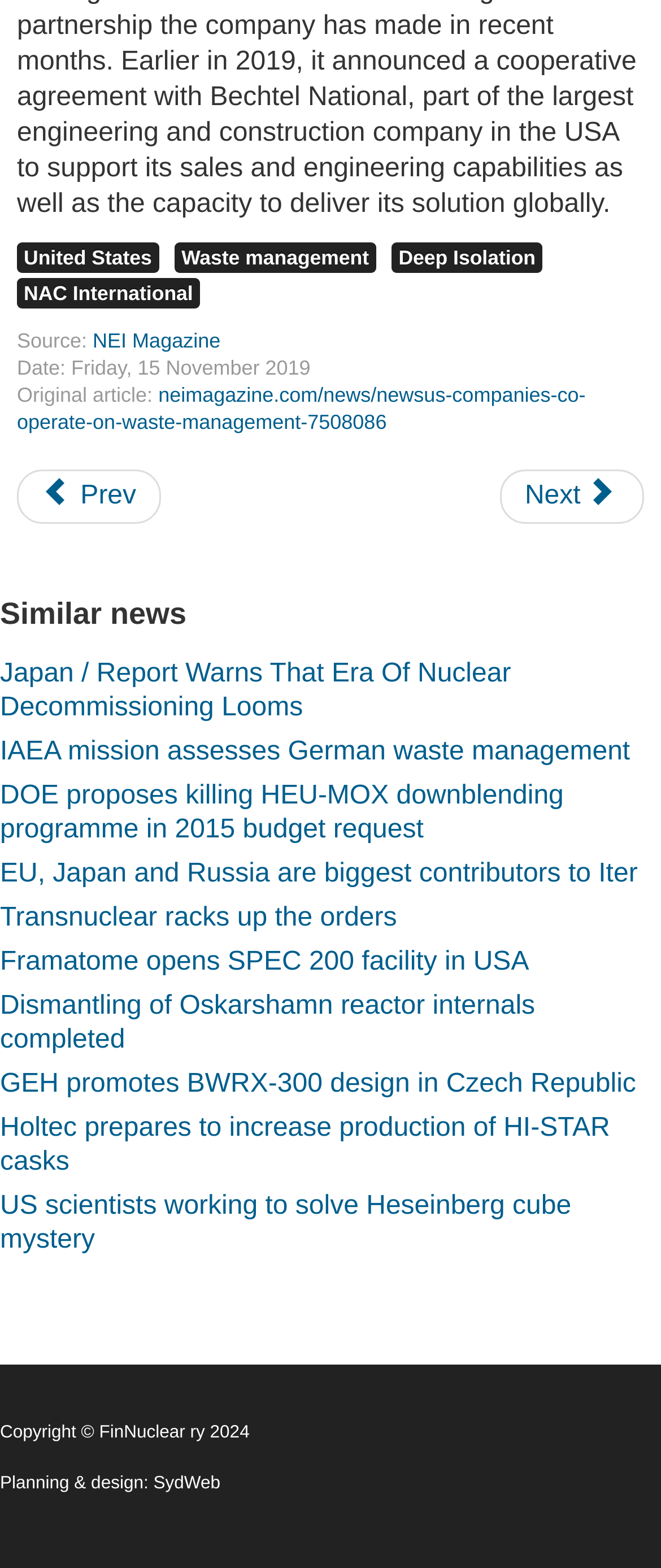Based on the element description neimagazine.com/news/newsus-companies-co-operate-on-waste-management-7508086, identify the bounding box of the UI element in the given webpage screenshot. The coordinates should be in the format (top-left x, top-left y, bottom-right x, bottom-right y) and must be between 0 and 1.

[0.026, 0.244, 0.886, 0.276]